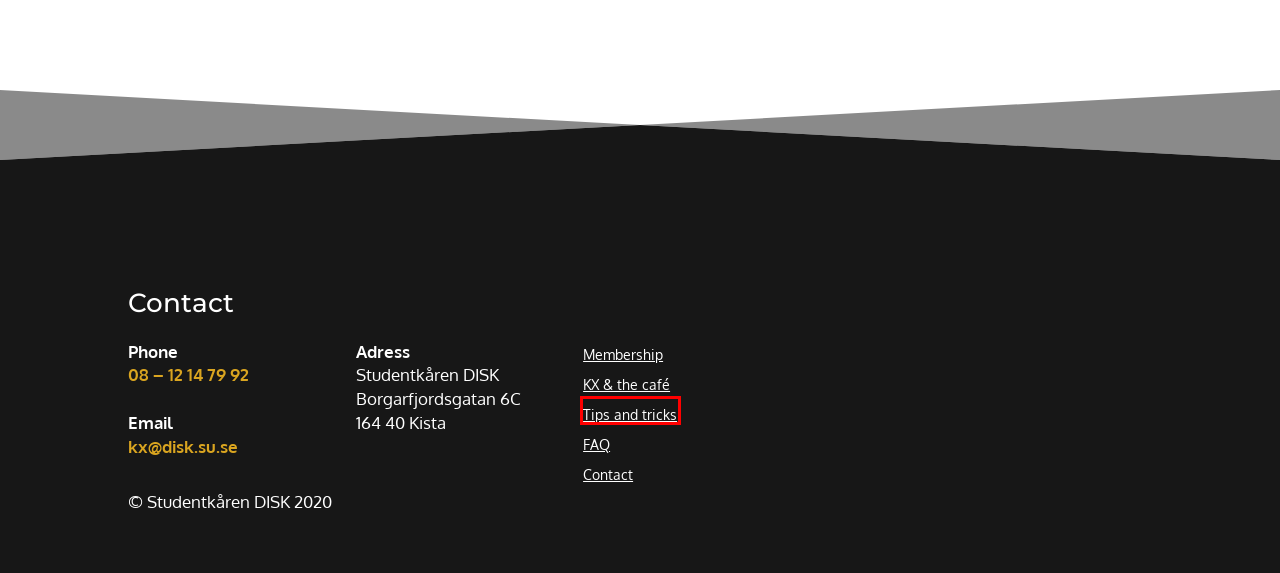A screenshot of a webpage is given, featuring a red bounding box around a UI element. Please choose the webpage description that best aligns with the new webpage after clicking the element in the bounding box. These are the descriptions:
A. FAQ | Studentkåren DISK
B. KX & the café | Studentkåren DISK
C. Membership | Studentkåren DISK
D. Aktuellt | Studentkåren DISK
E. Sections | Studentkåren DISK
F. Tips and tricks | Studentkåren DISK
G. Studentkåren DISK
H. Contact | Studentkåren DISK

F